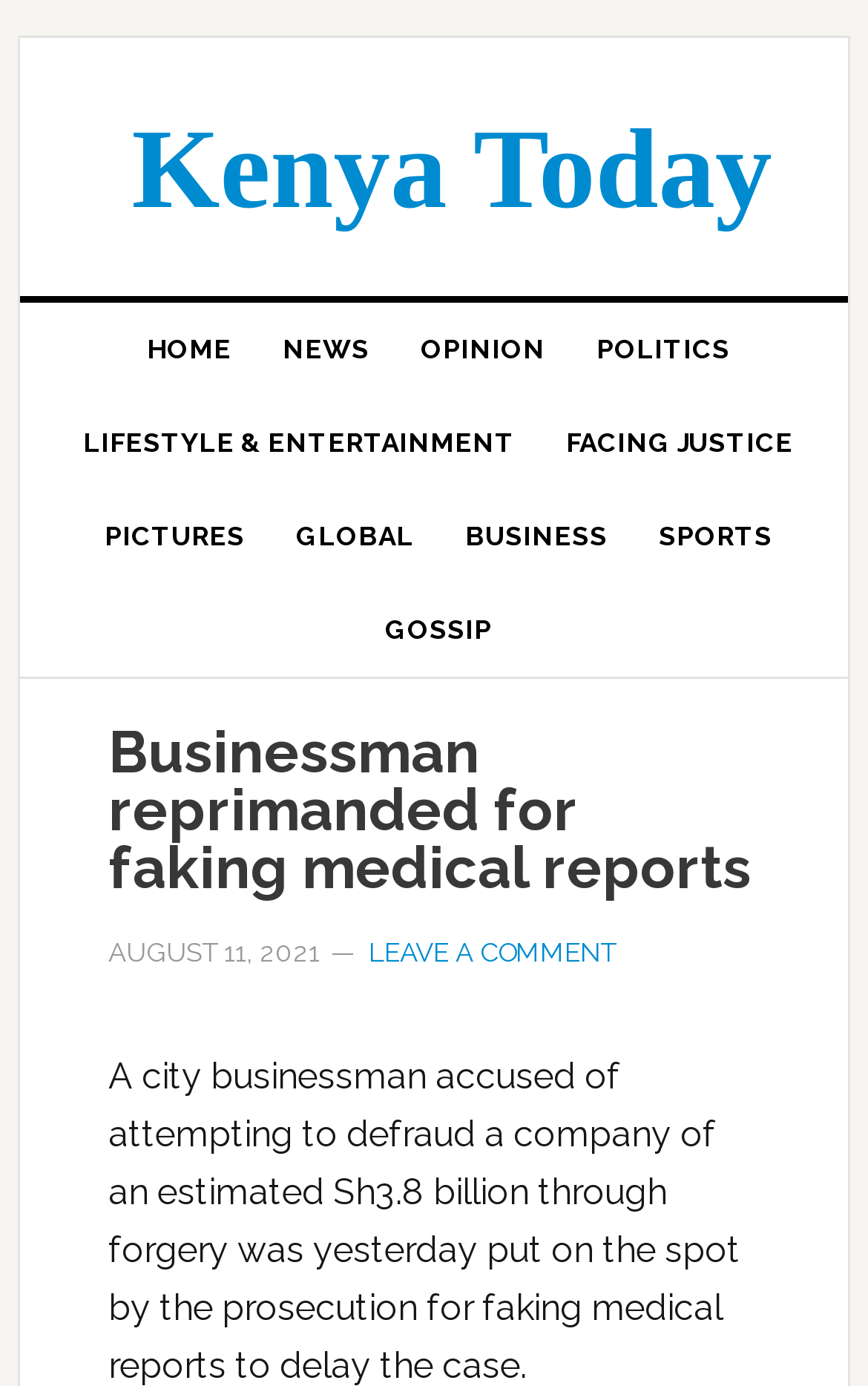Select the bounding box coordinates of the element I need to click to carry out the following instruction: "visit global news".

[0.31, 0.353, 0.508, 0.421]